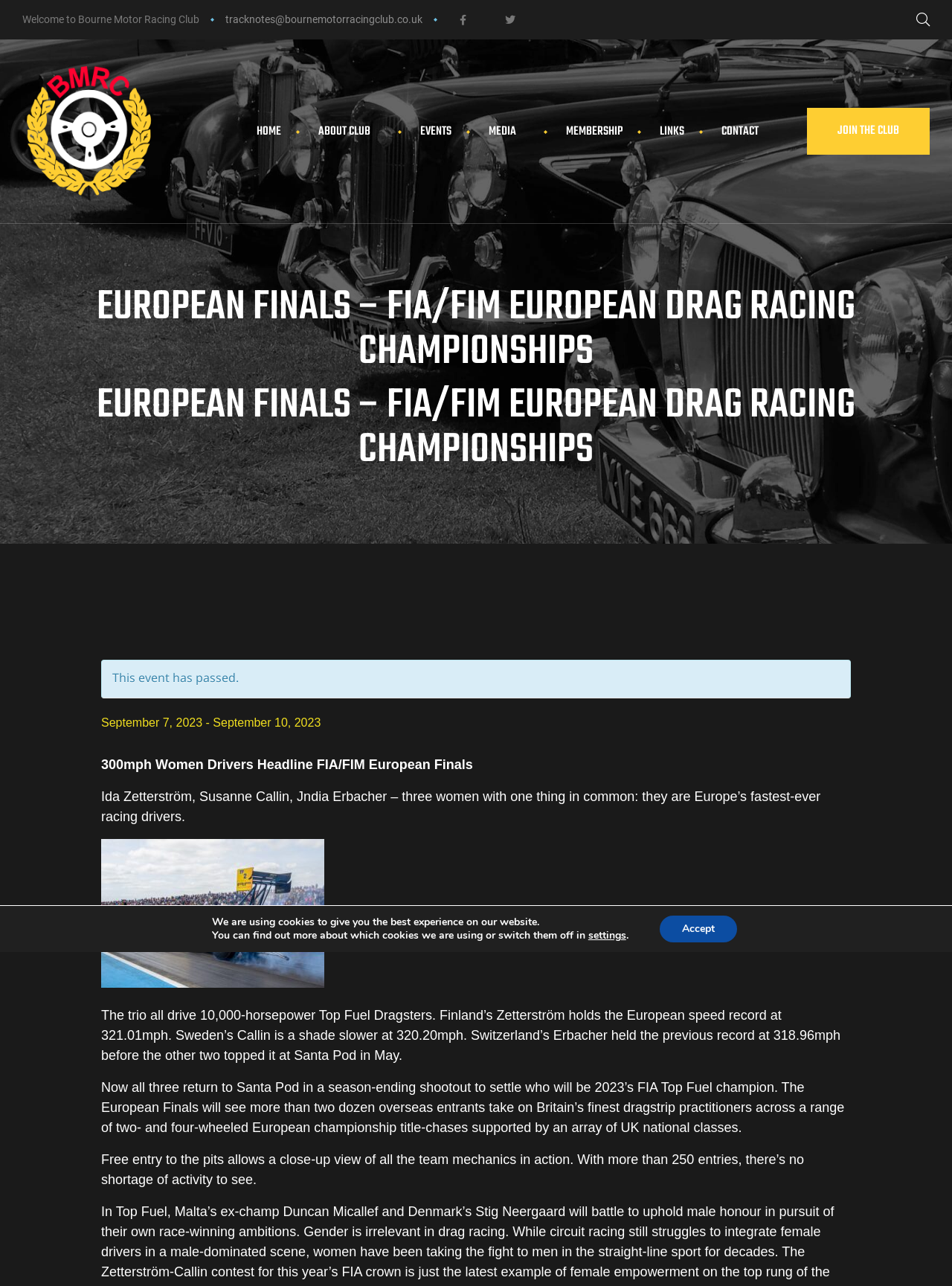Refer to the image and provide an in-depth answer to the question:
What is the event date mentioned in the article?

I found the answer by reading the article text, which mentions 'September 7, 2023 - September 10, 2023' as the event date.